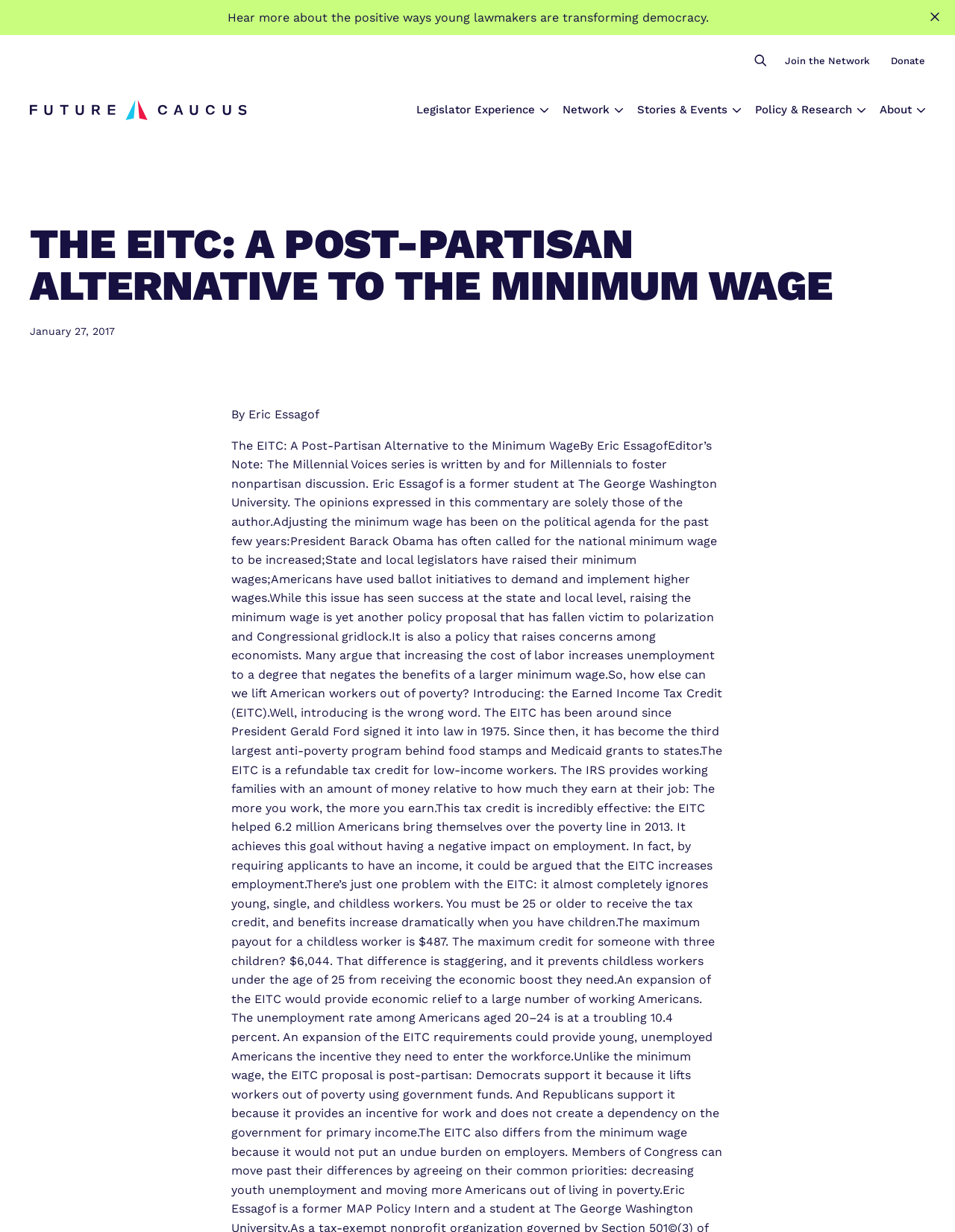Locate the bounding box coordinates of the element to click to perform the following action: 'Close the alert'. The coordinates should be given as four float values between 0 and 1, in the form of [left, top, right, bottom].

[0.957, 0.0, 1.0, 0.028]